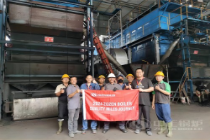Describe the image with as much detail as possible.

In this image, a group of workers is gathered in an industrial setting, showcasing a vibrant red banner that reads "ZOZEN BOILERS QUALITY IS ASSURED." The workers, dressed in grey uniforms and safety helmets, pose with smiles, reflecting a sense of camaraderie and pride in their work. Behind them, large industrial boilers and equipment are visible, highlighting the heavy machinery typical of a boiler manufacturing environment. This image represents the human element in the industrial sector, emphasizing teamwork and dedication to quality in boiler production.